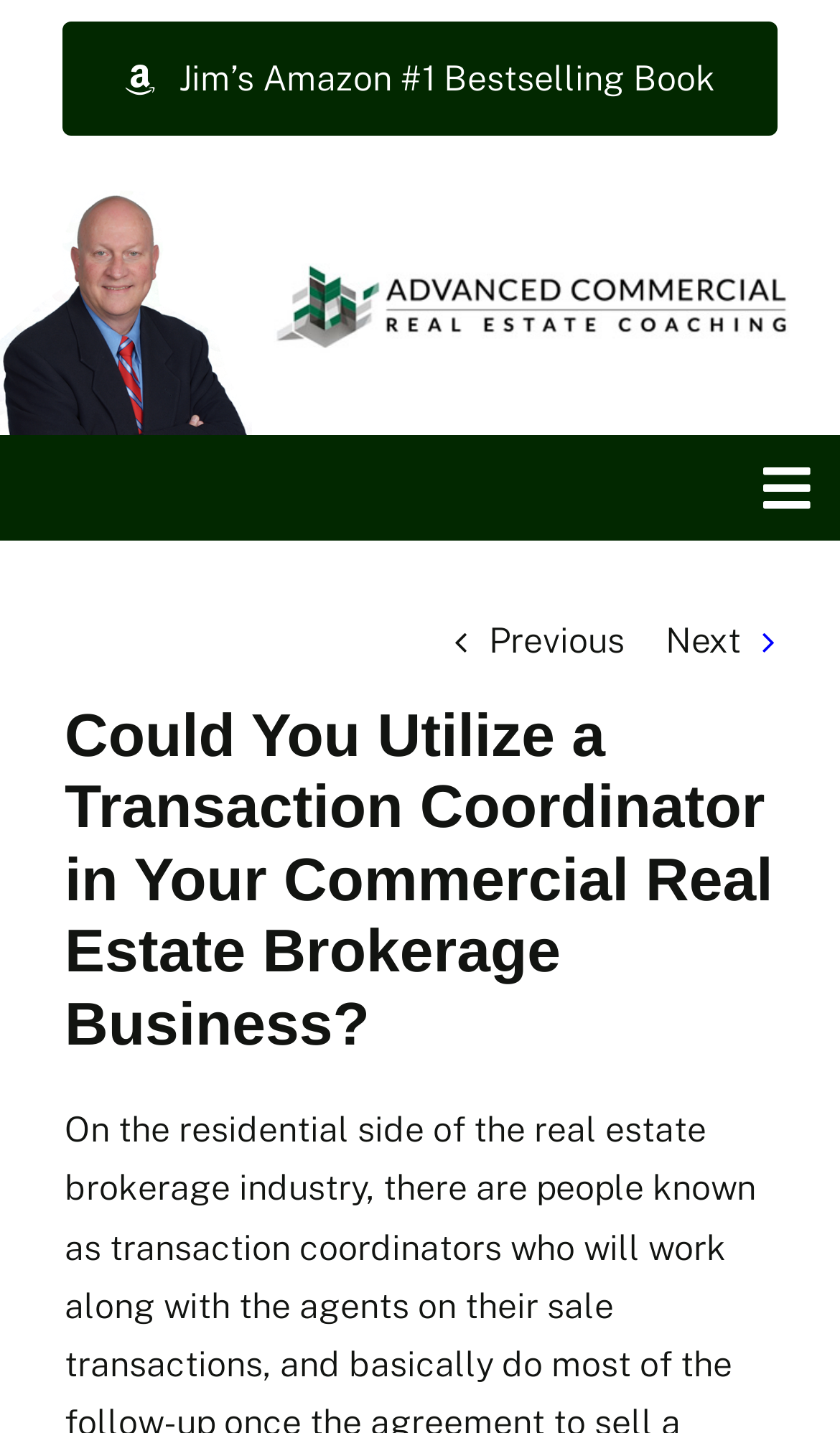What is the purpose of the links 'Previous' and 'Next'?
Using the image, elaborate on the answer with as much detail as possible.

I found the answer by looking at the links 'Previous' and 'Next' which are located in the middle of the webpage, and inferred that they are used for navigation, likely to navigate through a series of pages or articles.